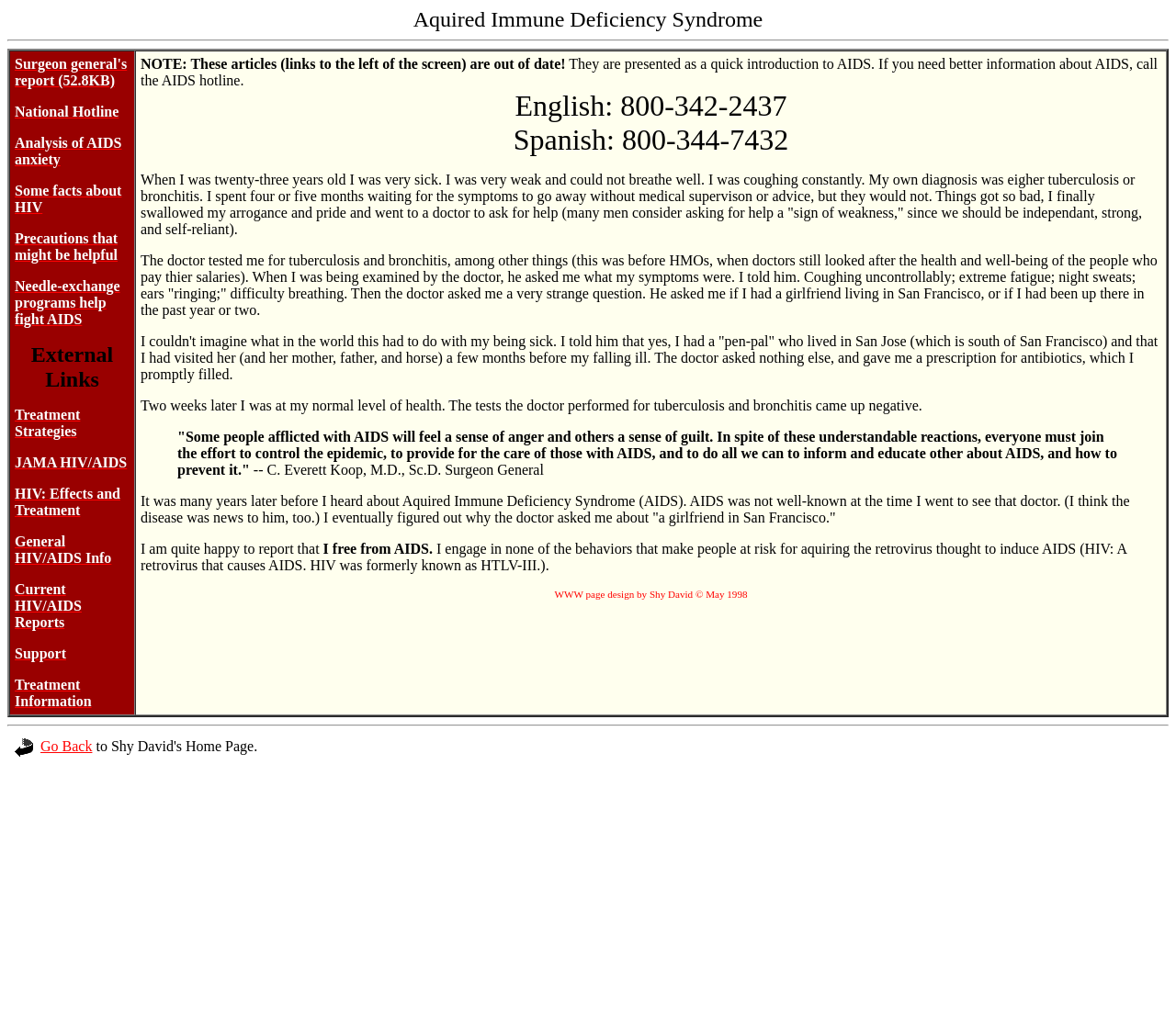Could you highlight the region that needs to be clicked to execute the instruction: "Go Back to the previous page"?

[0.006, 0.729, 0.078, 0.745]